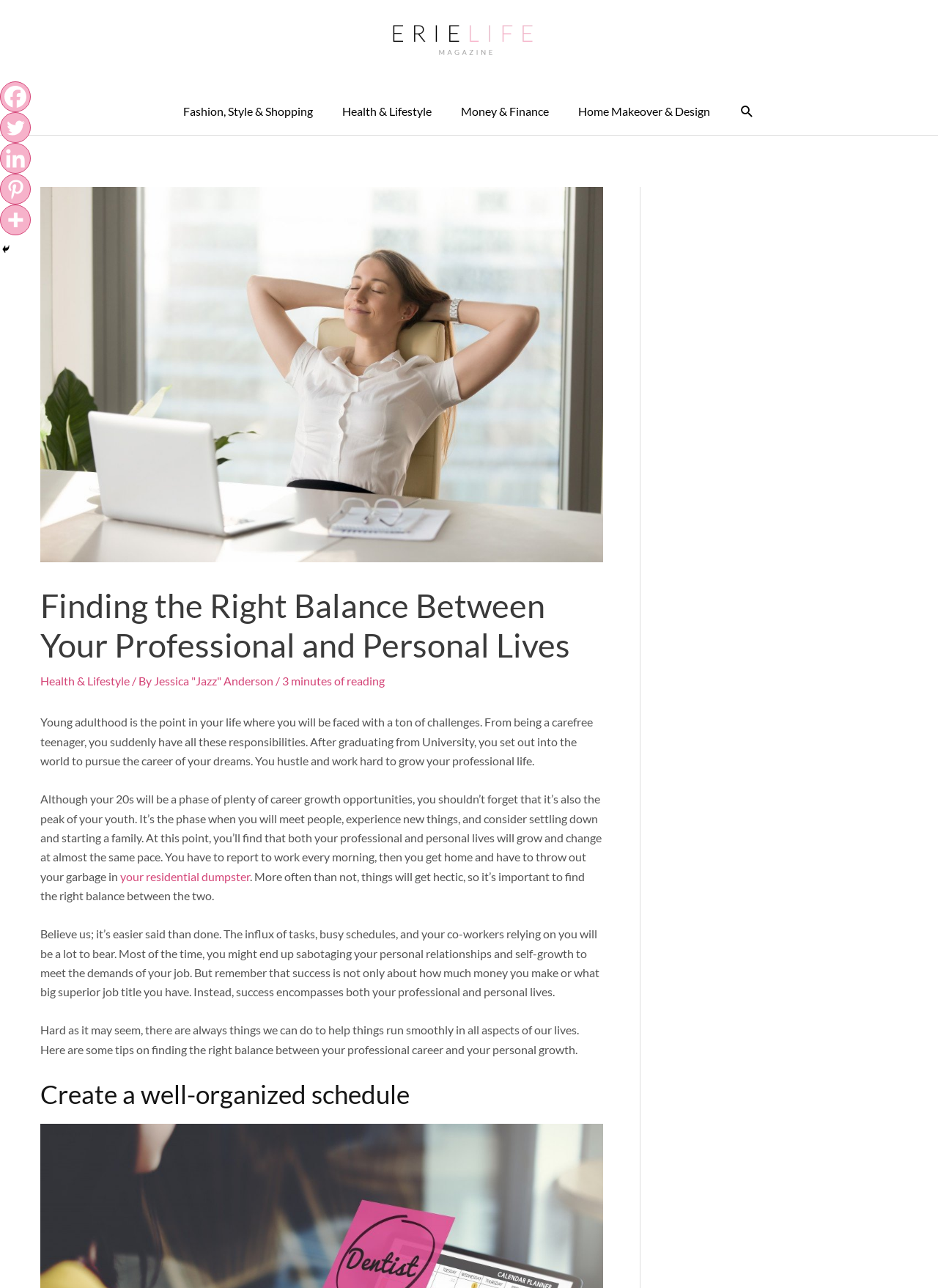Using floating point numbers between 0 and 1, provide the bounding box coordinates in the format (top-left x, top-left y, bottom-right x, bottom-right y). Locate the UI element described here: Search

[0.788, 0.081, 0.805, 0.092]